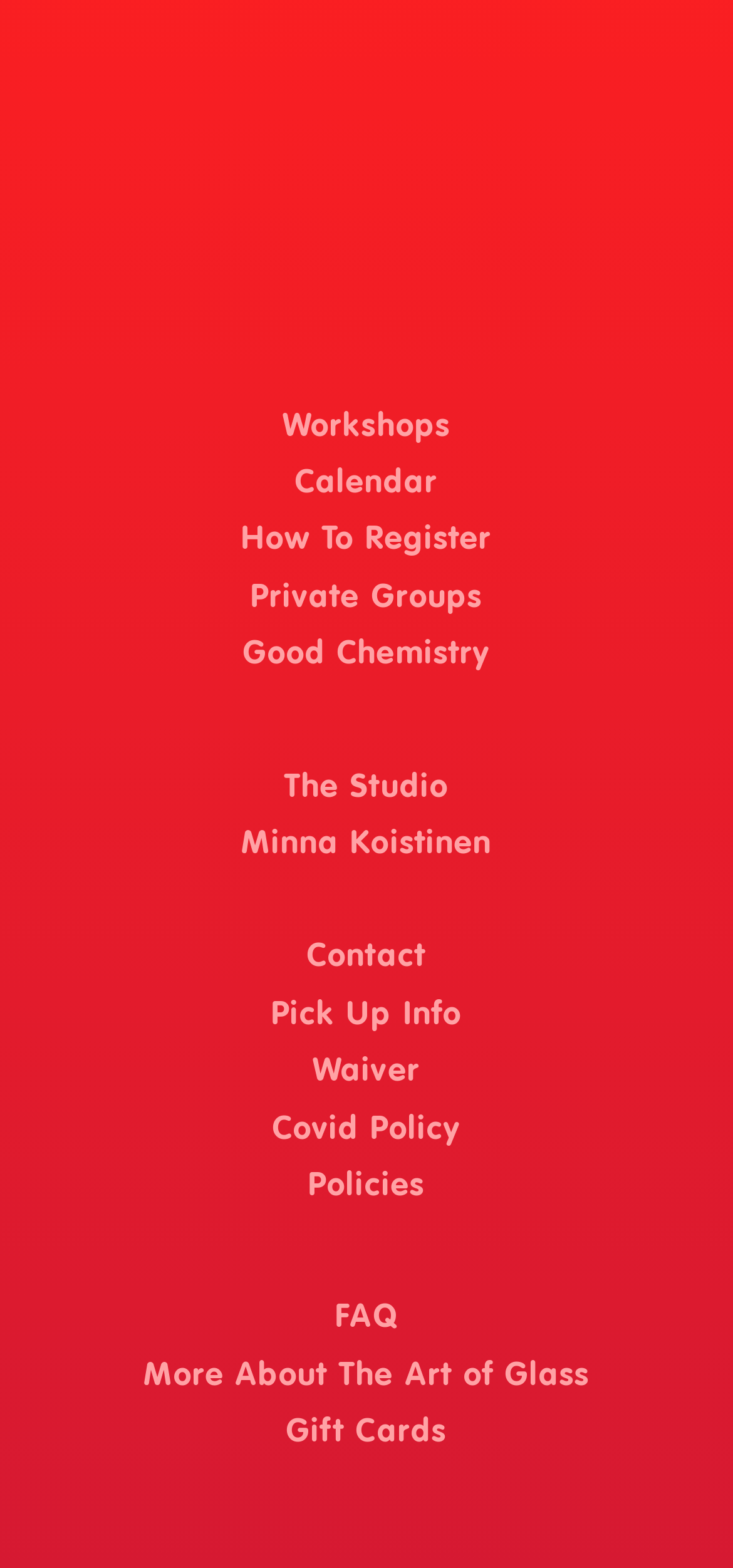Please identify the bounding box coordinates of the clickable area that will allow you to execute the instruction: "Explore private groups".

[0.342, 0.371, 0.658, 0.392]